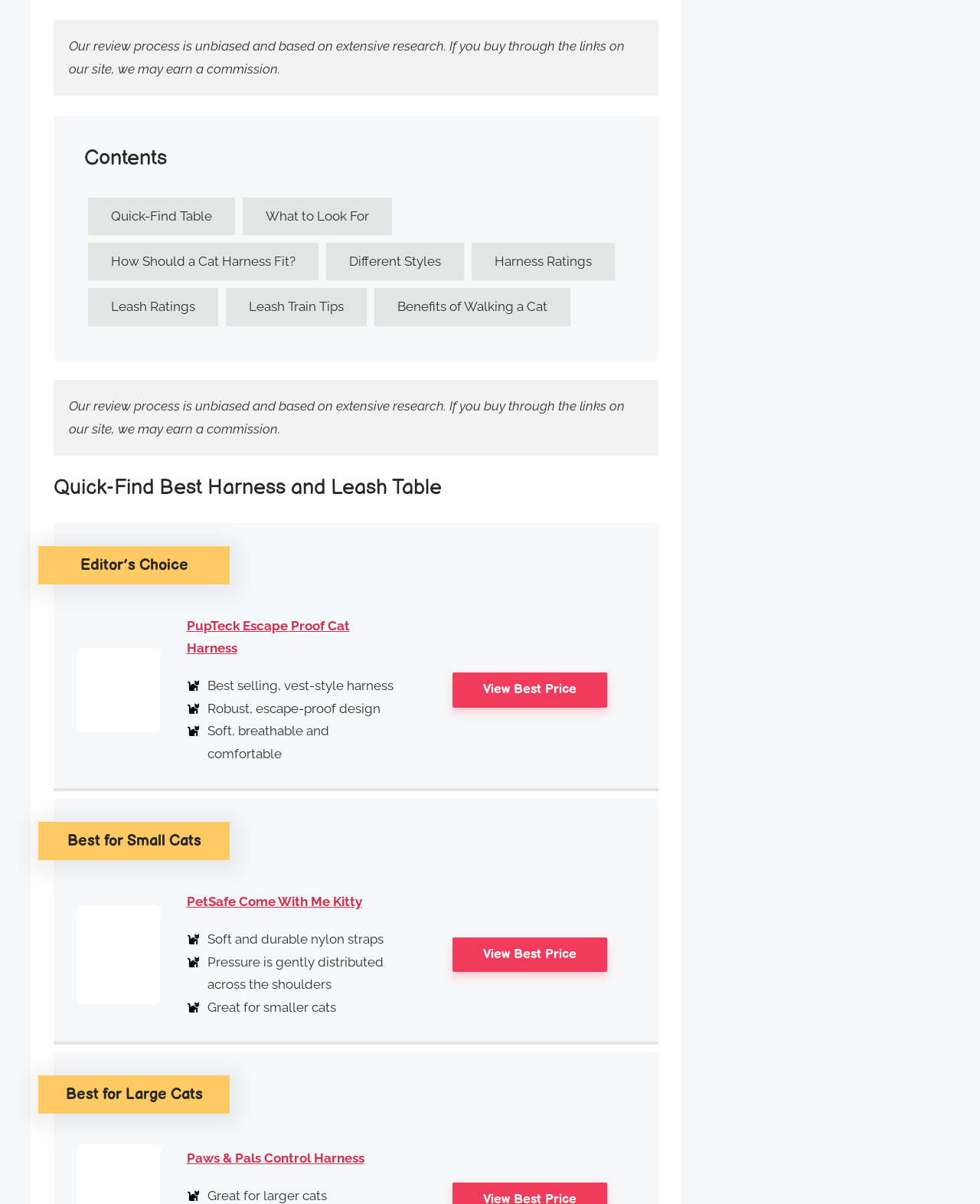Locate the bounding box coordinates of the clickable area to execute the instruction: "Click on 'Quick-Find Table'". Provide the coordinates as four float numbers between 0 and 1, represented as [left, top, right, bottom].

[0.09, 0.164, 0.24, 0.195]